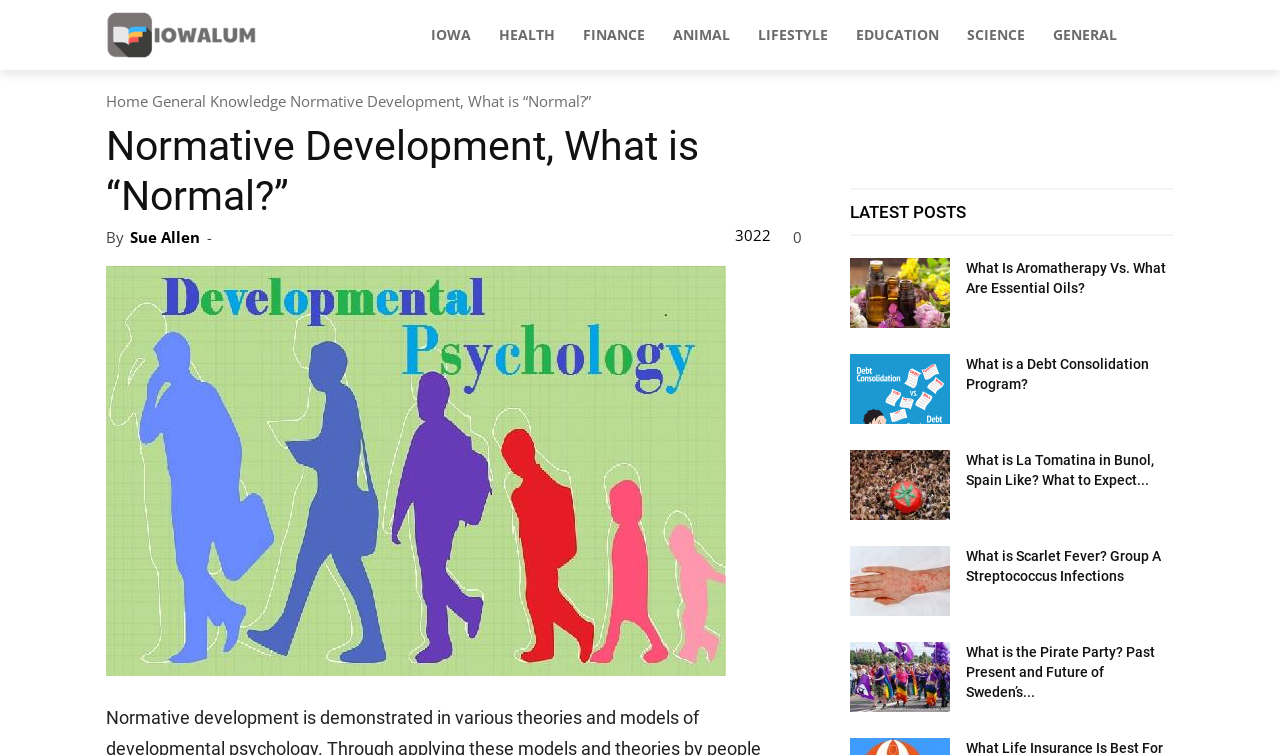How many categories are listed in the top navigation bar?
Please elaborate on the answer to the question with detailed information.

The top navigation bar lists 8 categories: IOWA, HEALTH, FINANCE, ANIMAL, LIFESTYLE, EDUCATION, SCIENCE, and GENERAL. These categories are represented as links and are arranged horizontally across the top of the webpage.